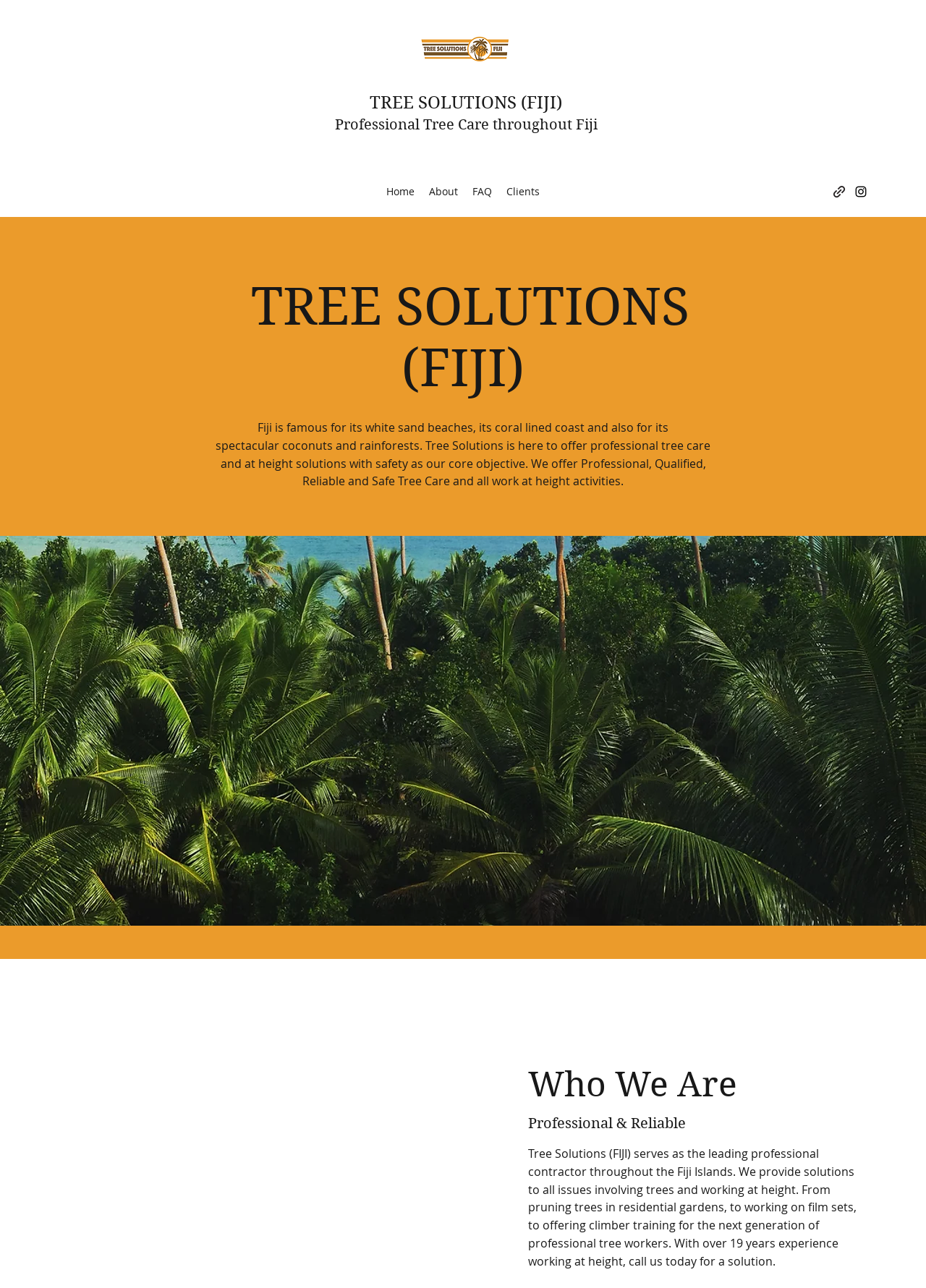Based on the image, give a detailed response to the question: What is the geographical area of operation for Tree Solutions?

The webpage clearly states that Tree Solutions operates throughout the Fiji Islands and the Pacific, providing tree care and at-height solutions to clients in these regions.